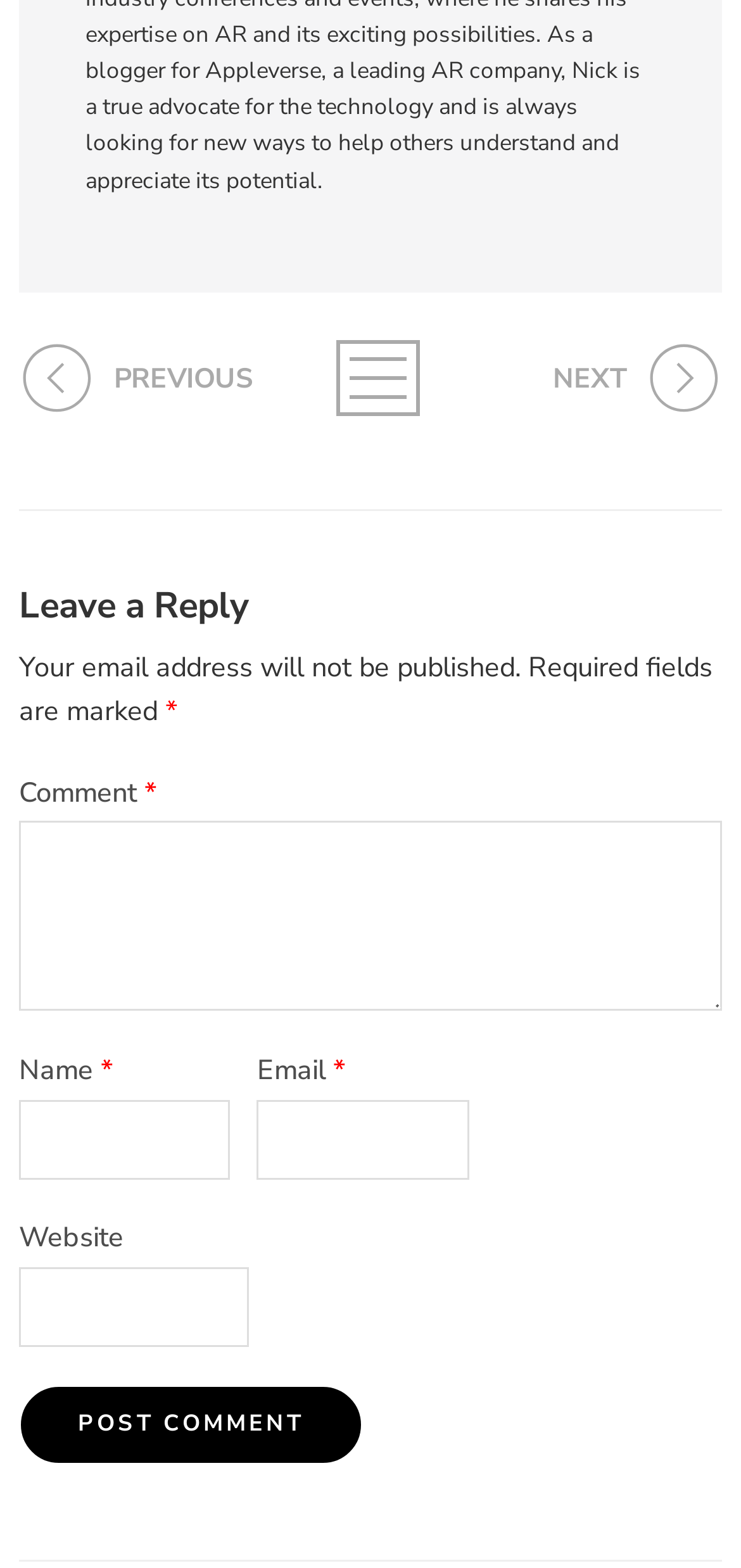Please locate the bounding box coordinates of the element that needs to be clicked to achieve the following instruction: "Click the 'Post Comment' button". The coordinates should be four float numbers between 0 and 1, i.e., [left, top, right, bottom].

[0.026, 0.883, 0.49, 0.934]